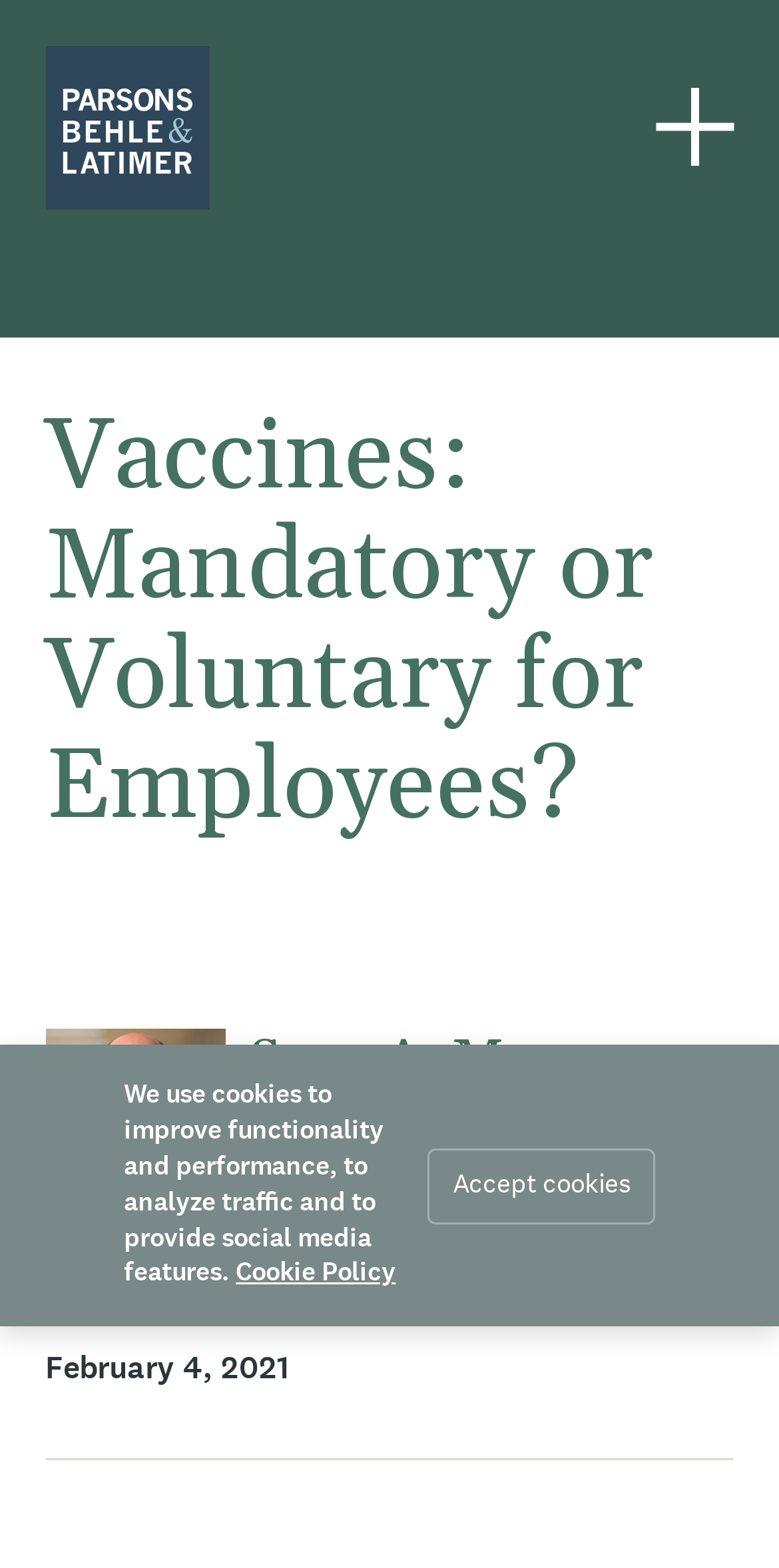What is the name of the law firm?
Look at the image and answer with only one word or phrase.

Parsons Behle & Latimer